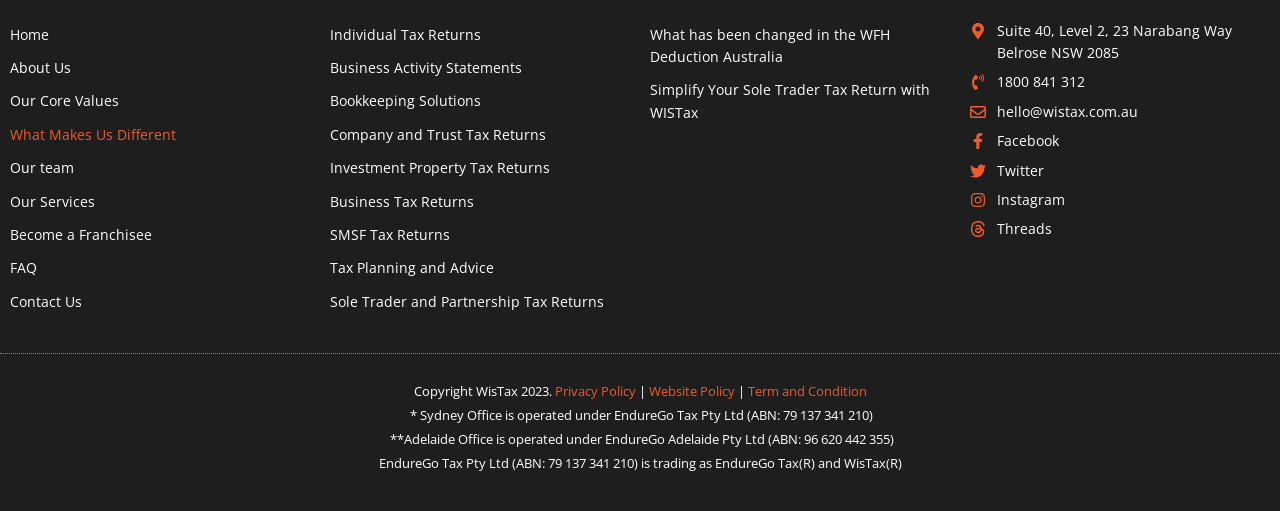Determine the bounding box coordinates of the clickable region to execute the instruction: "View Individual Tax Returns". The coordinates should be four float numbers between 0 and 1, denoted as [left, top, right, bottom].

[0.258, 0.046, 0.492, 0.09]